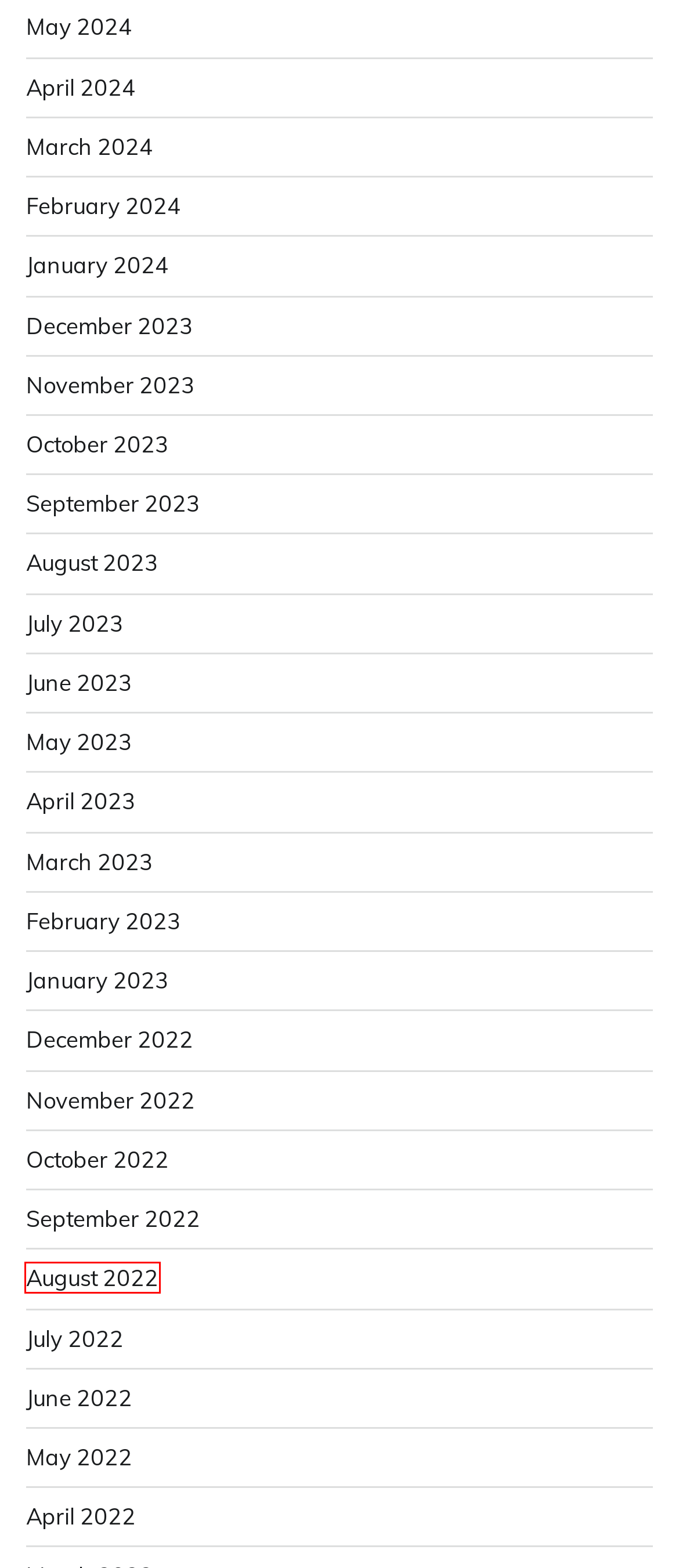Review the screenshot of a webpage which includes a red bounding box around an element. Select the description that best fits the new webpage once the element in the bounding box is clicked. Here are the candidates:
A. March 2023 - Life Hacks List
B. February 2023 - Life Hacks List
C. July 2022 - Life Hacks List
D. June 2022 - Life Hacks List
E. September 2023 - Life Hacks List
F. December 2023 - Life Hacks List
G. December 2022 - Life Hacks List
H. August 2022 - Life Hacks List

H